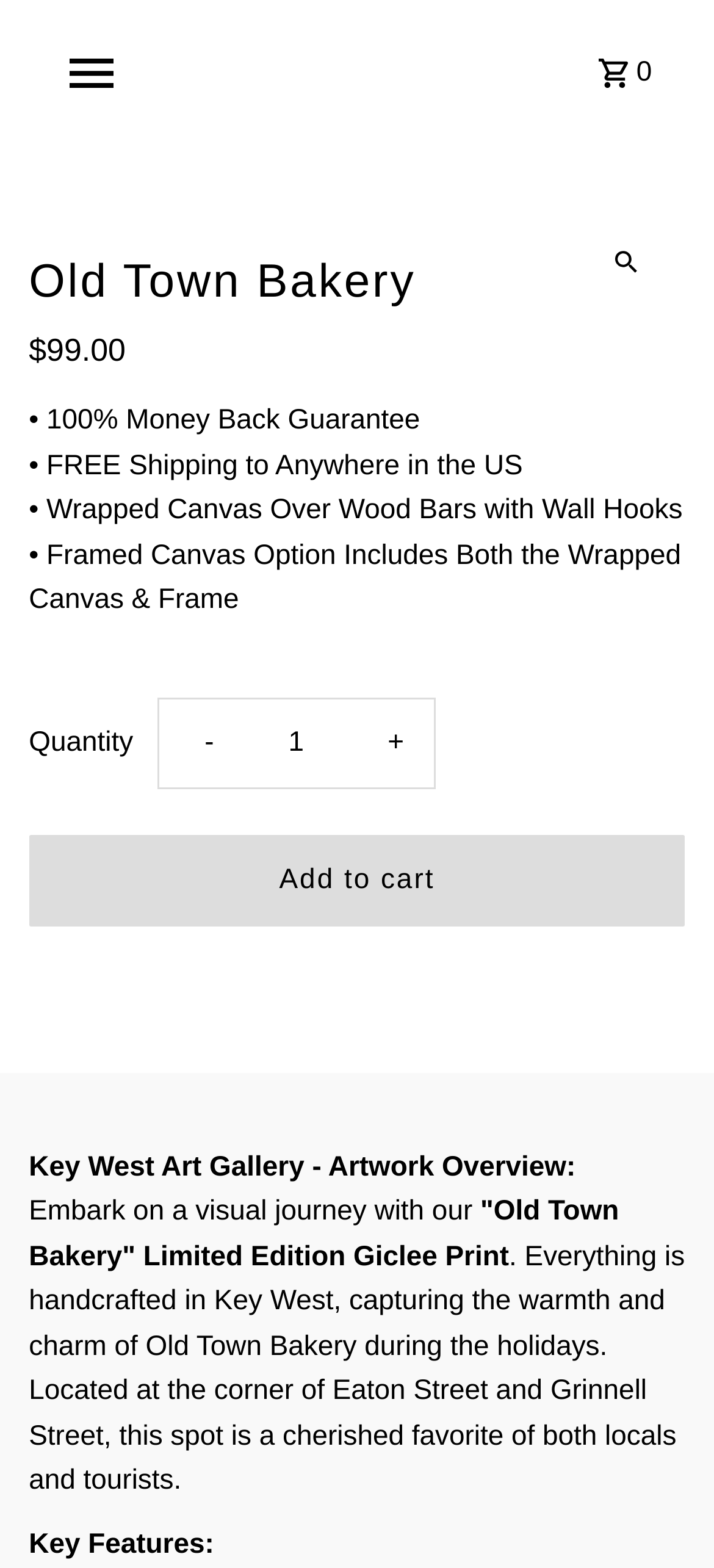What is the title or heading displayed on the webpage?

Old Town Bakery